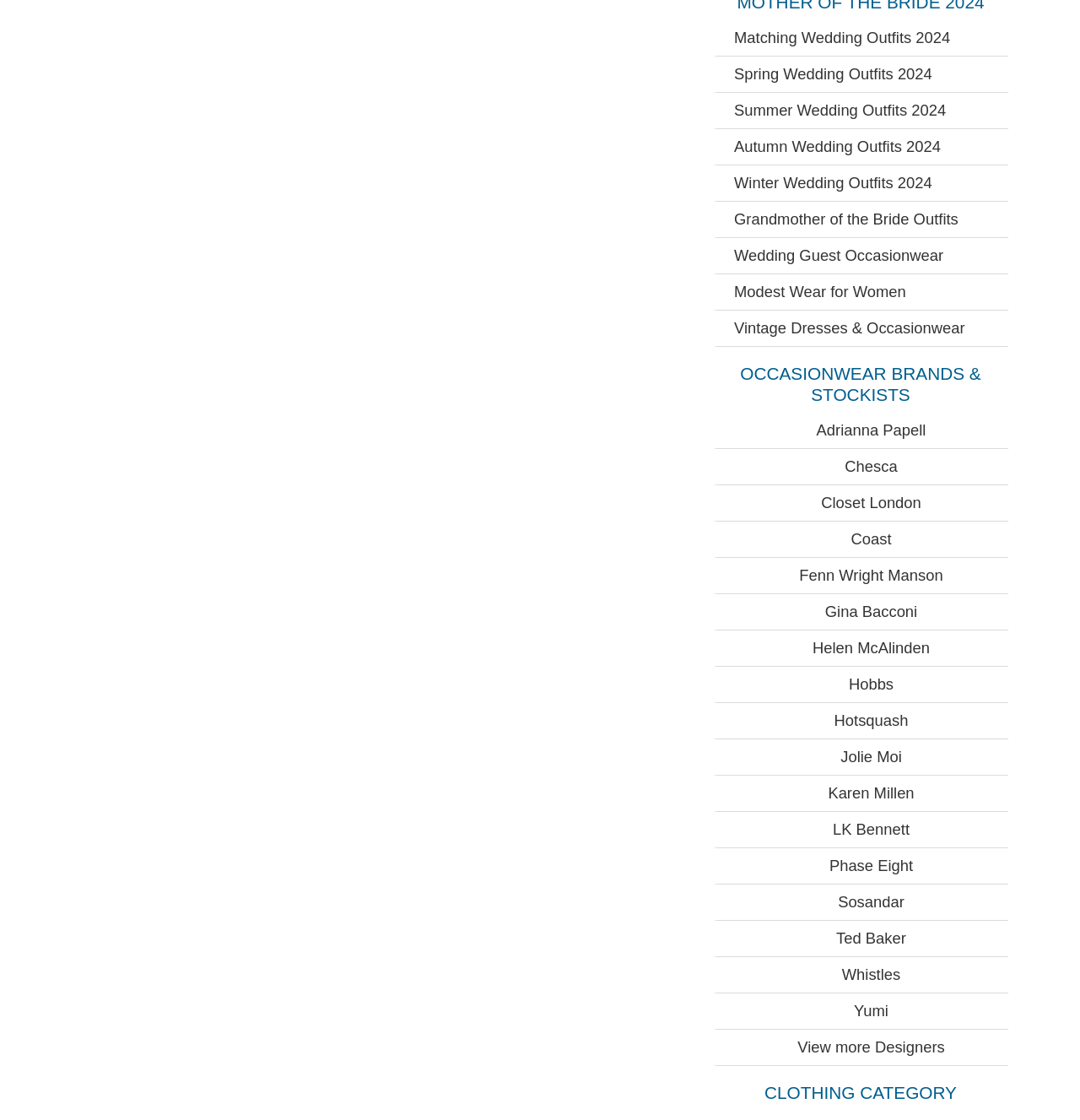Answer with a single word or phrase: 
How many seasons of wedding outfits are listed?

4